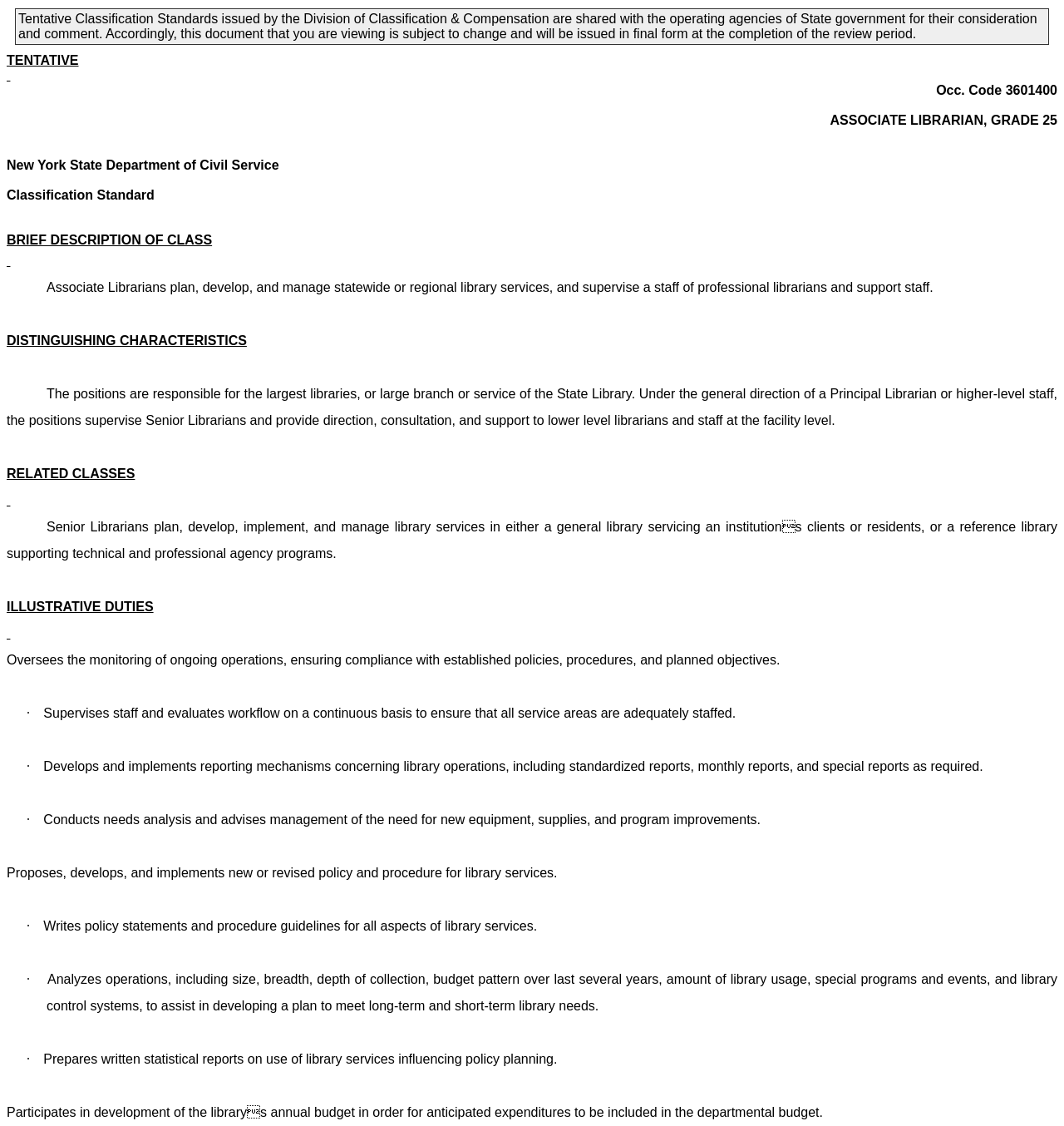What is the title of the document?
By examining the image, provide a one-word or phrase answer.

Classification Standard